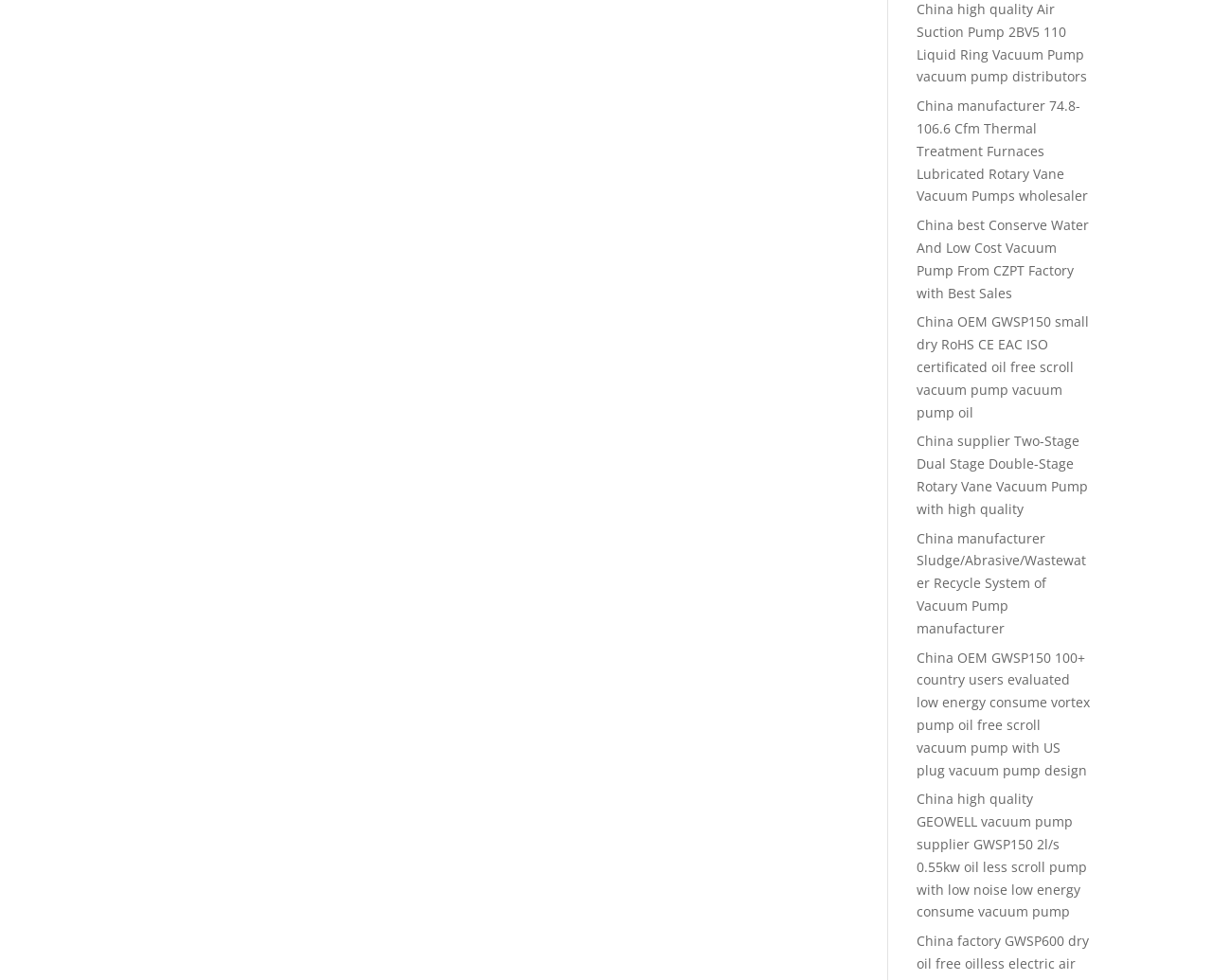Find the bounding box coordinates of the area that needs to be clicked in order to achieve the following instruction: "View China high quality Air Suction Pump 2BV5 110 Liquid Ring Vacuum Pump vacuum pump distributors". The coordinates should be specified as four float numbers between 0 and 1, i.e., [left, top, right, bottom].

[0.756, 0.0, 0.897, 0.087]